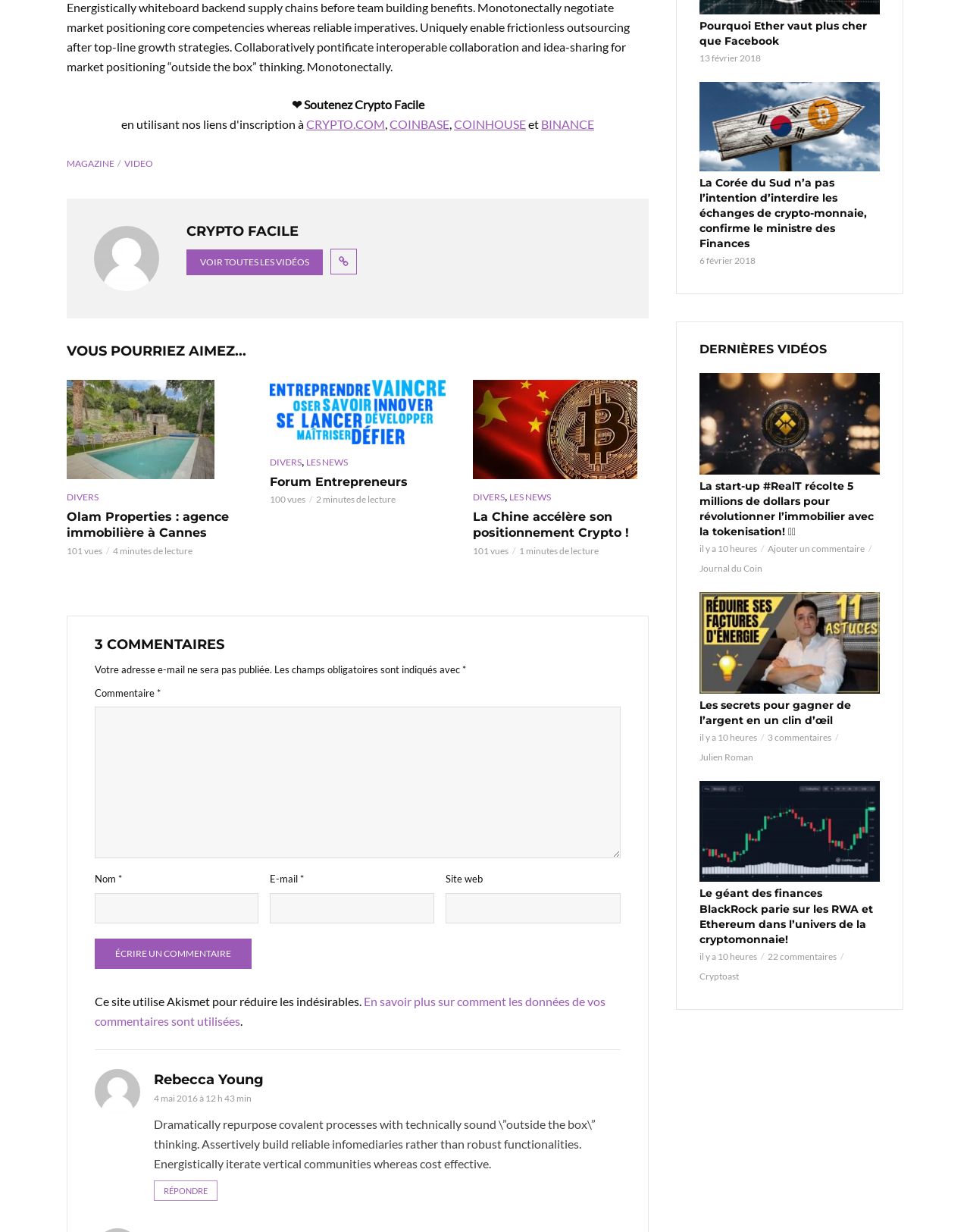Kindly determine the bounding box coordinates of the area that needs to be clicked to fulfill this instruction: "Click on the 'Écrire un commentaire' button".

[0.098, 0.762, 0.259, 0.786]